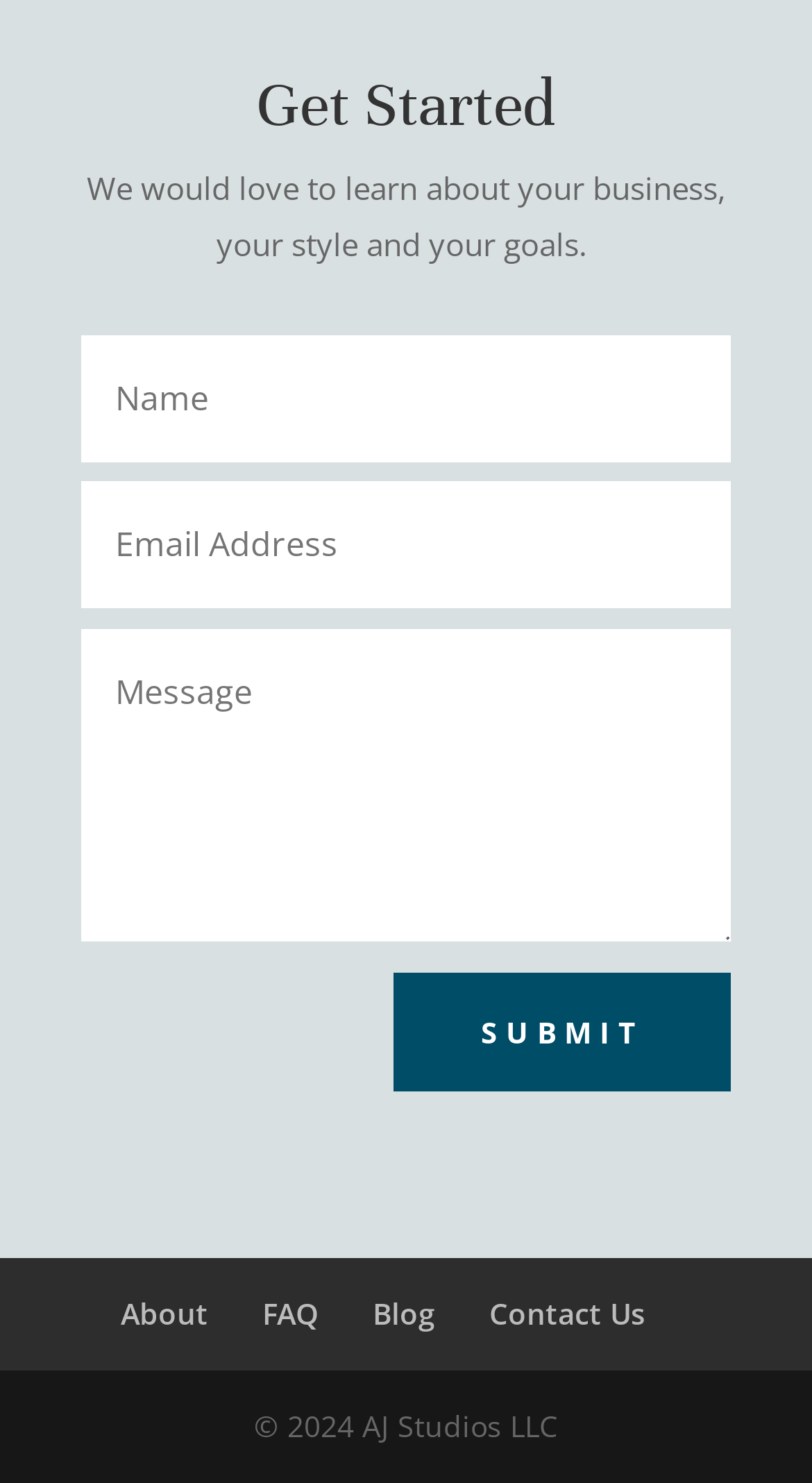How many textboxes are there?
Please use the image to provide a one-word or short phrase answer.

3